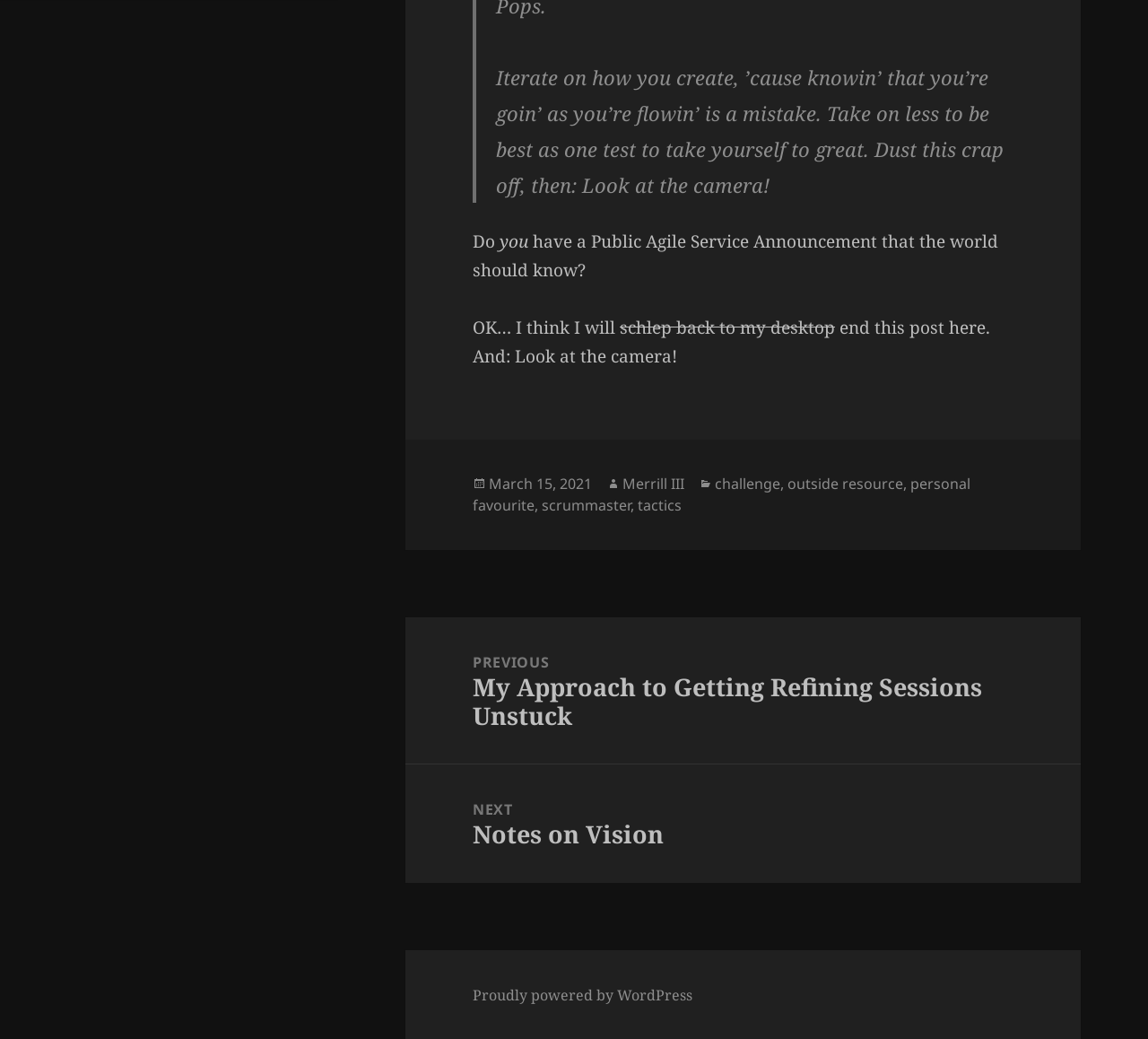Please find the bounding box coordinates of the element that needs to be clicked to perform the following instruction: "Click on the 'Previous post: My Approach to Getting Refining Sessions Unstuck' link". The bounding box coordinates should be four float numbers between 0 and 1, represented as [left, top, right, bottom].

[0.353, 0.594, 0.941, 0.735]